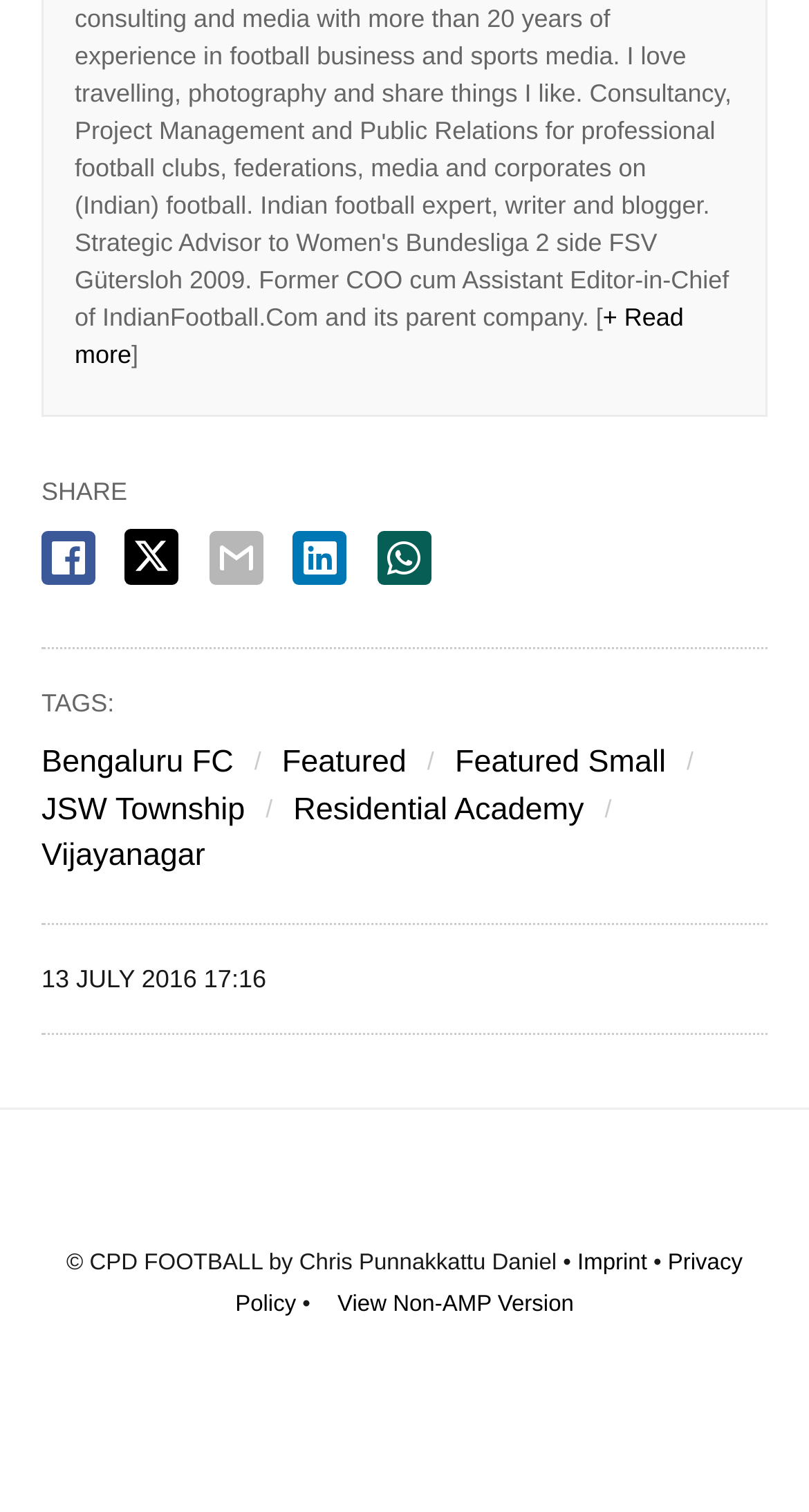What is the name of the author?
Your answer should be a single word or phrase derived from the screenshot.

Chris Punnakkattu Daniel